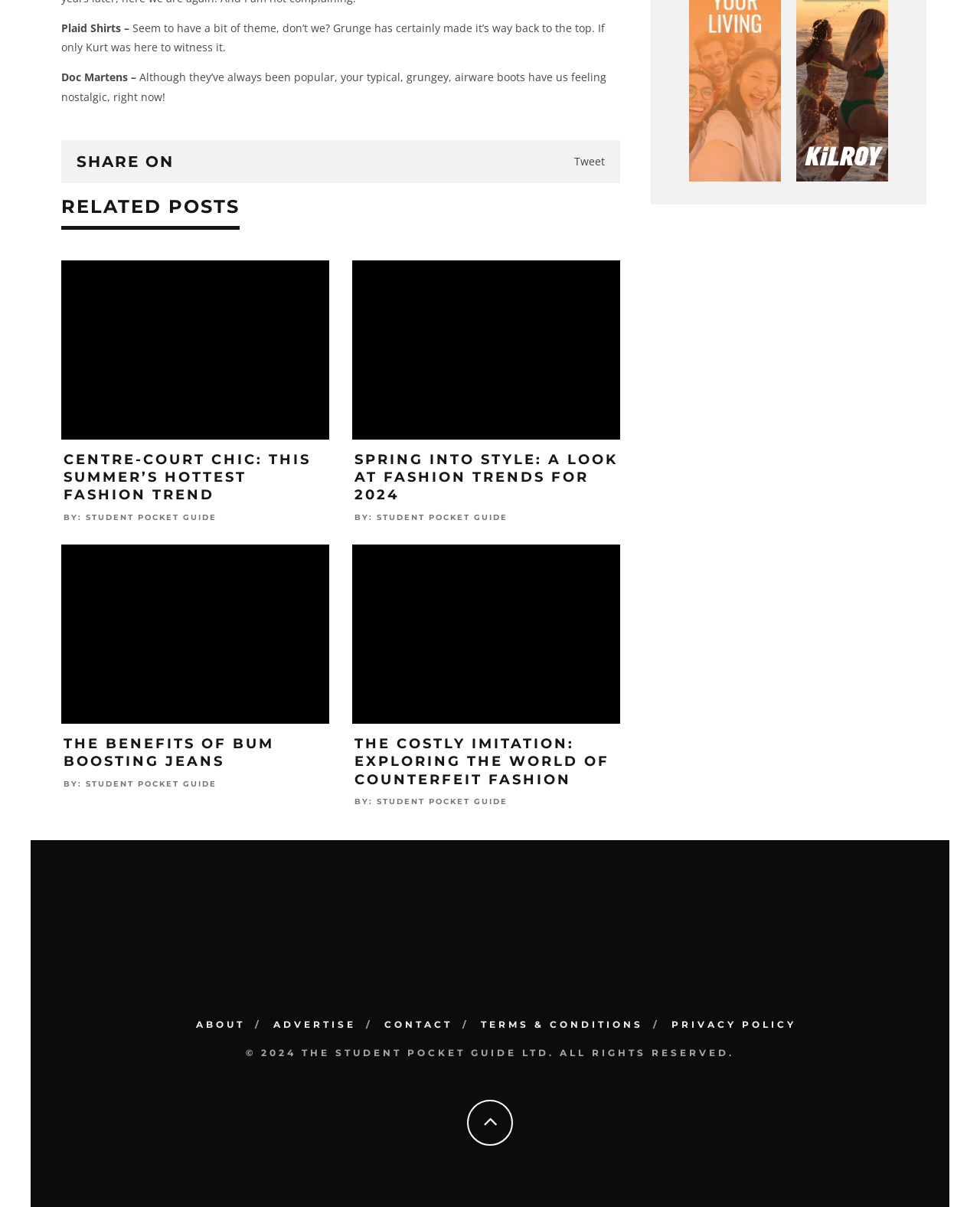Locate the bounding box coordinates of the item that should be clicked to fulfill the instruction: "Click on the 'Tweet' button".

[0.586, 0.127, 0.617, 0.139]